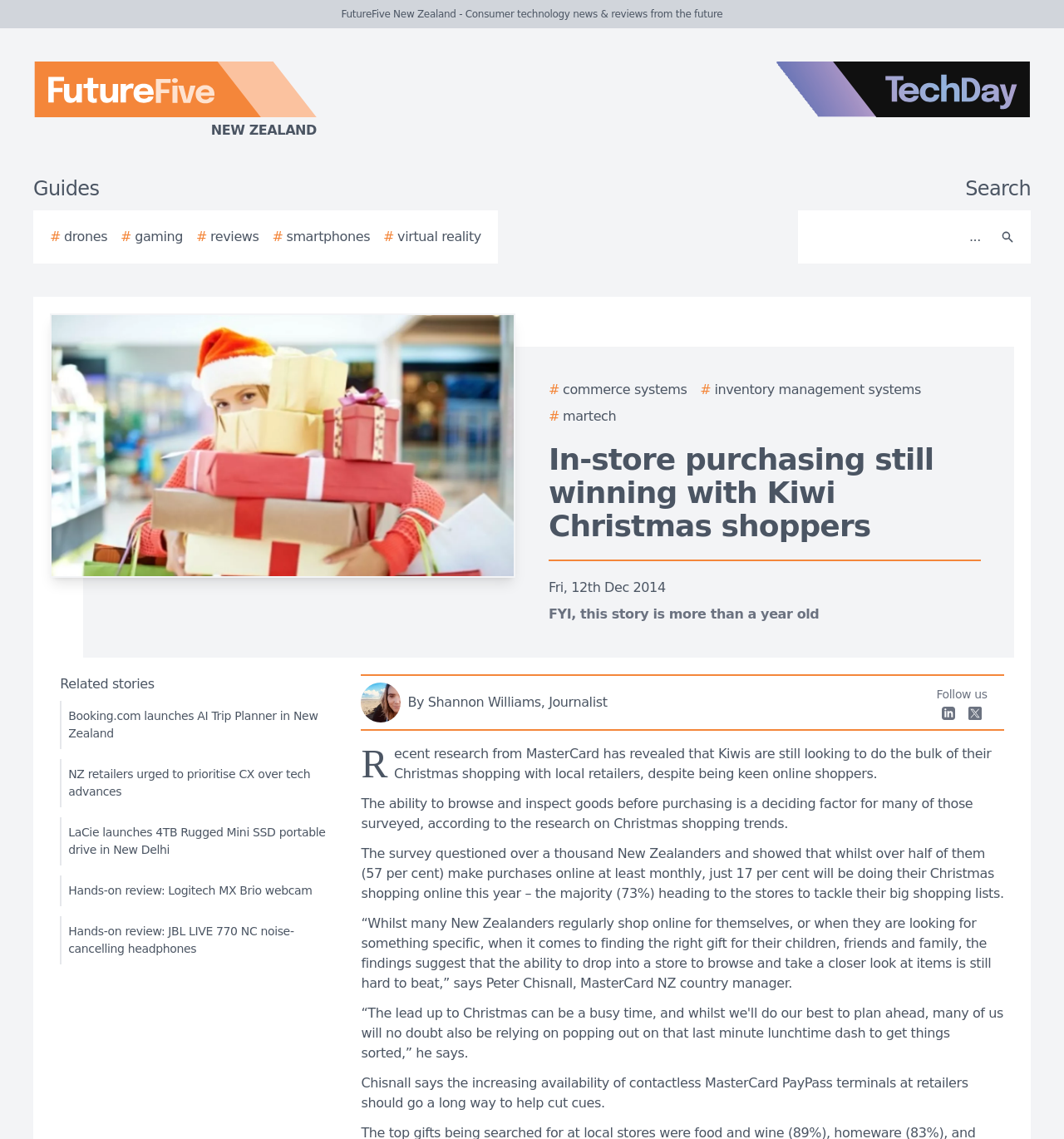Produce an extensive caption that describes everything on the webpage.

The webpage appears to be a news article from FutureFive New Zealand, a consumer technology news and review website. At the top, there is a logo of FutureFive New Zealand, accompanied by a link to the website's homepage. Next to it is a TechDay logo, which is also a link. Below these logos, there are several links to different categories, including guides, drones, gaming, reviews, smartphones, and virtual reality.

On the right side of the top section, there is a search bar with a search button. Below the search bar, there is a story image. The main article title, "In-store purchasing still winning with Kiwi Christmas shoppers," is located in the middle of the page, followed by the publication date, "Fri, 12th Dec 2014."

The article itself is divided into several paragraphs, discussing a survey by MasterCard on Christmas shopping trends in New Zealand. The survey found that despite being keen online shoppers, many Kiwis still prefer to do their Christmas shopping with local retailers. The ability to browse and inspect goods before purchasing is a major factor in this decision.

There is an author image and a link to the author's profile on the right side of the article. Below the article, there are links to related stories, including news about Booking.com, NZ retailers, LaCie, and product reviews.

At the bottom of the page, there are social media links, including Linkedin and an "X" icon, which may represent another social media platform.